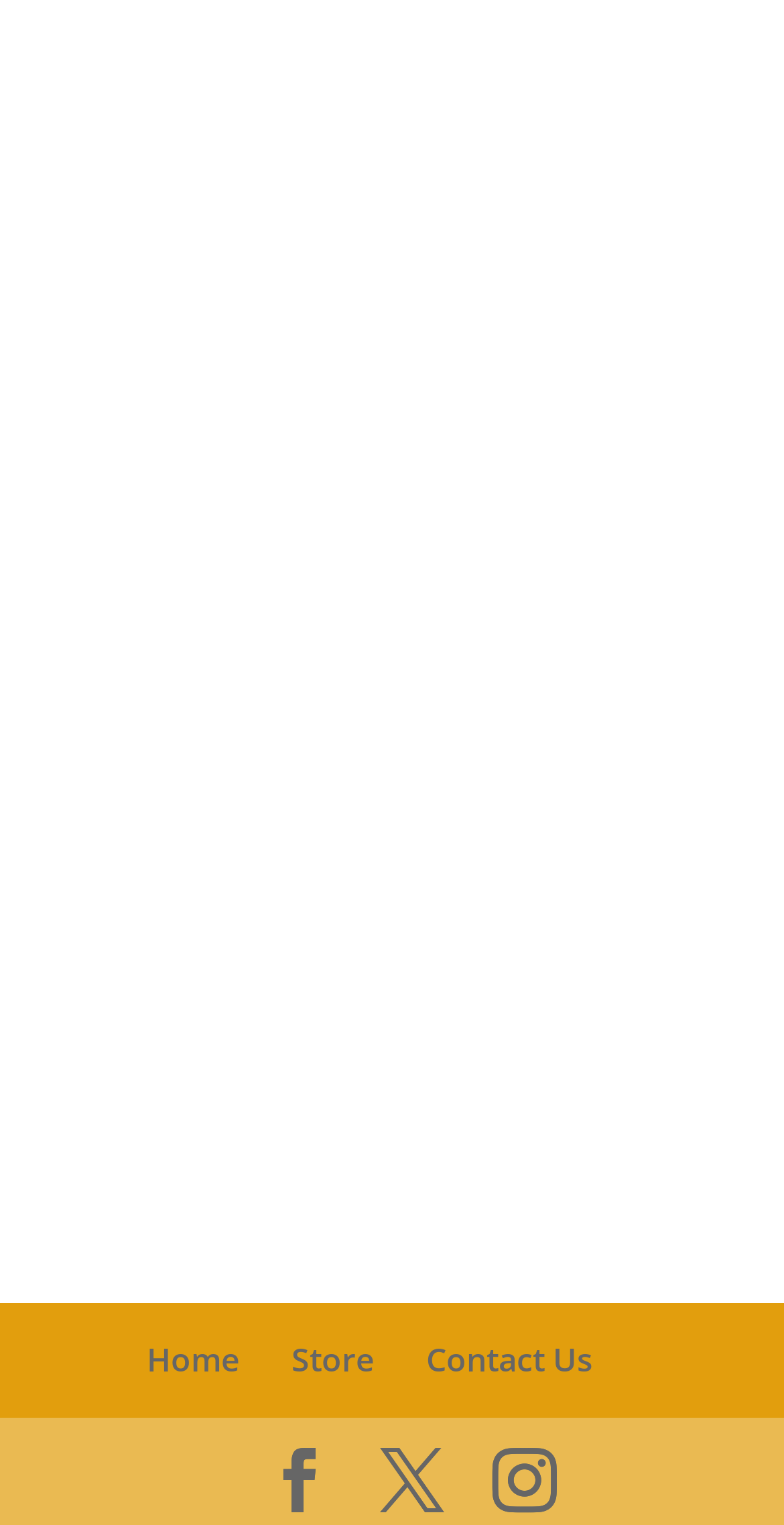Determine the bounding box coordinates for the area that needs to be clicked to fulfill this task: "Go to the home page". The coordinates must be given as four float numbers between 0 and 1, i.e., [left, top, right, bottom].

[0.187, 0.877, 0.305, 0.906]